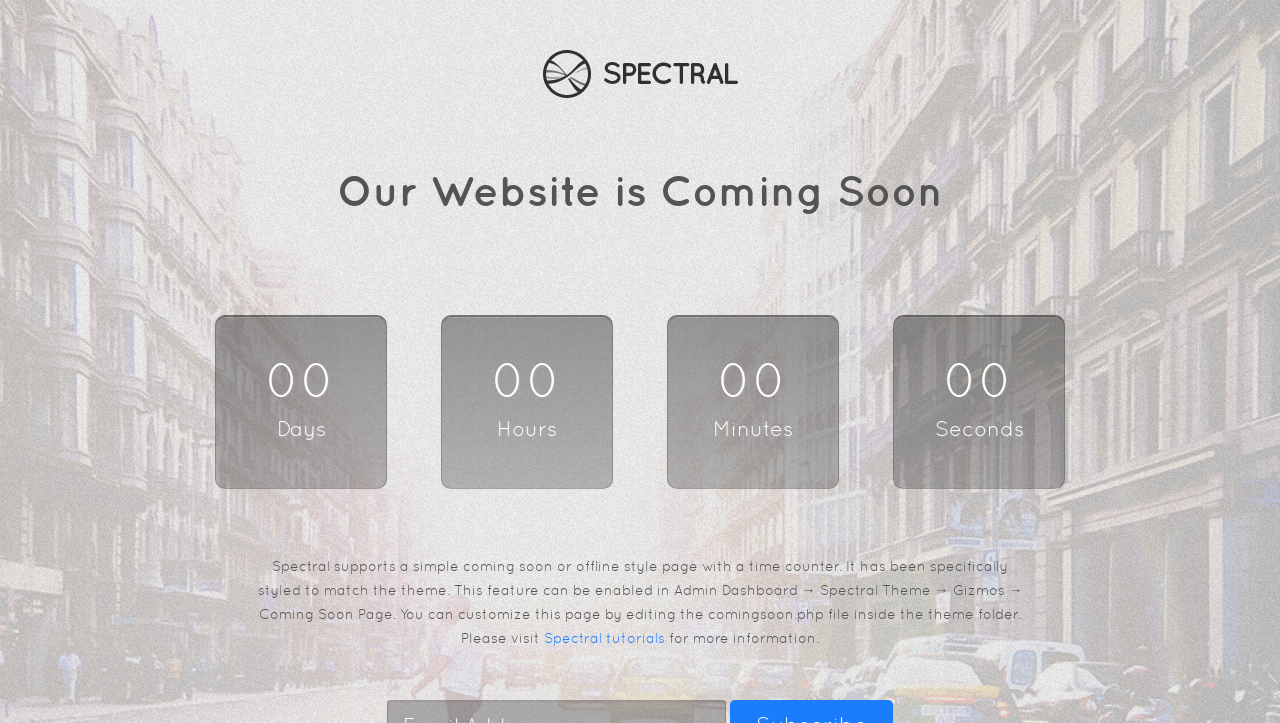Provide a brief response in the form of a single word or phrase:
What is the unit of time displayed after 'Days'?

Hours